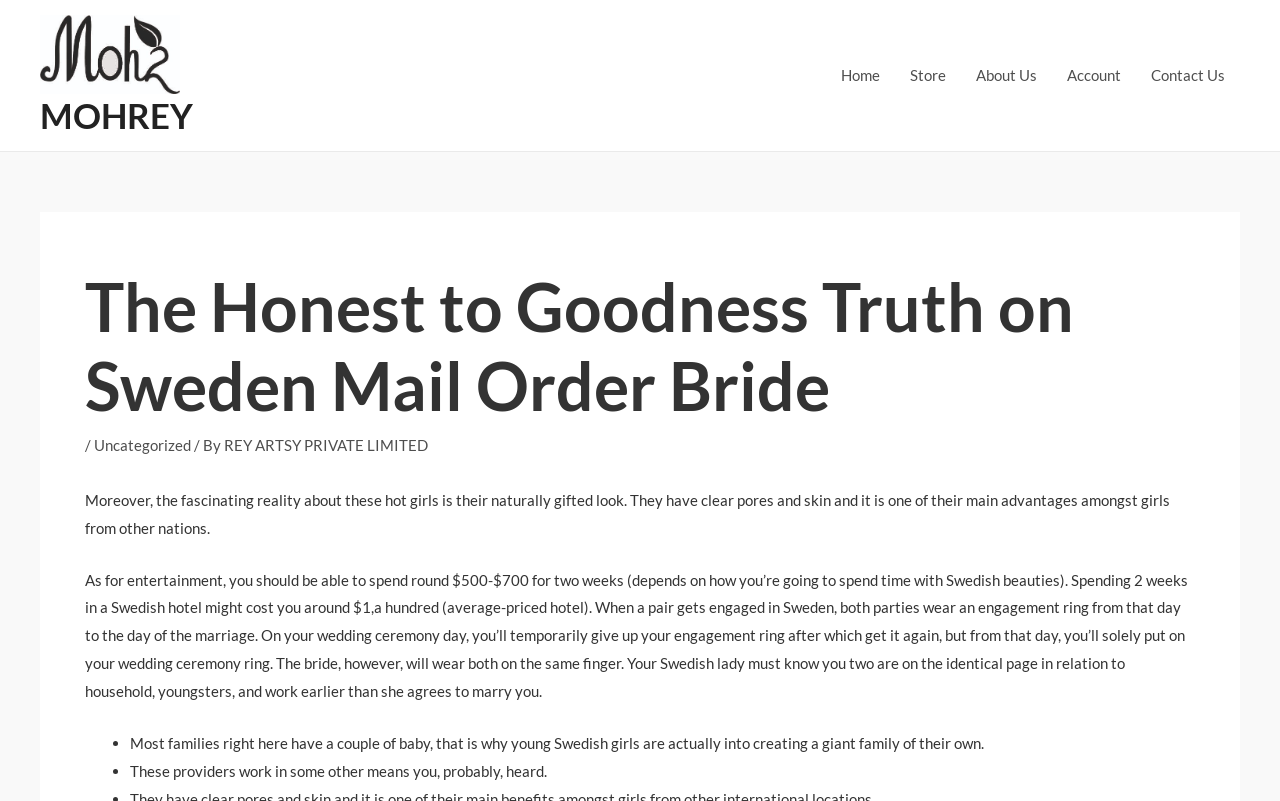Examine the image carefully and respond to the question with a detailed answer: 
What is a common family size in Sweden?

The webpage states that 'Most families right here have a couple of baby, that is why young Swedish girls are actually into creating a giant family of their own.' This implies that having more than one child is a common family size in Sweden.